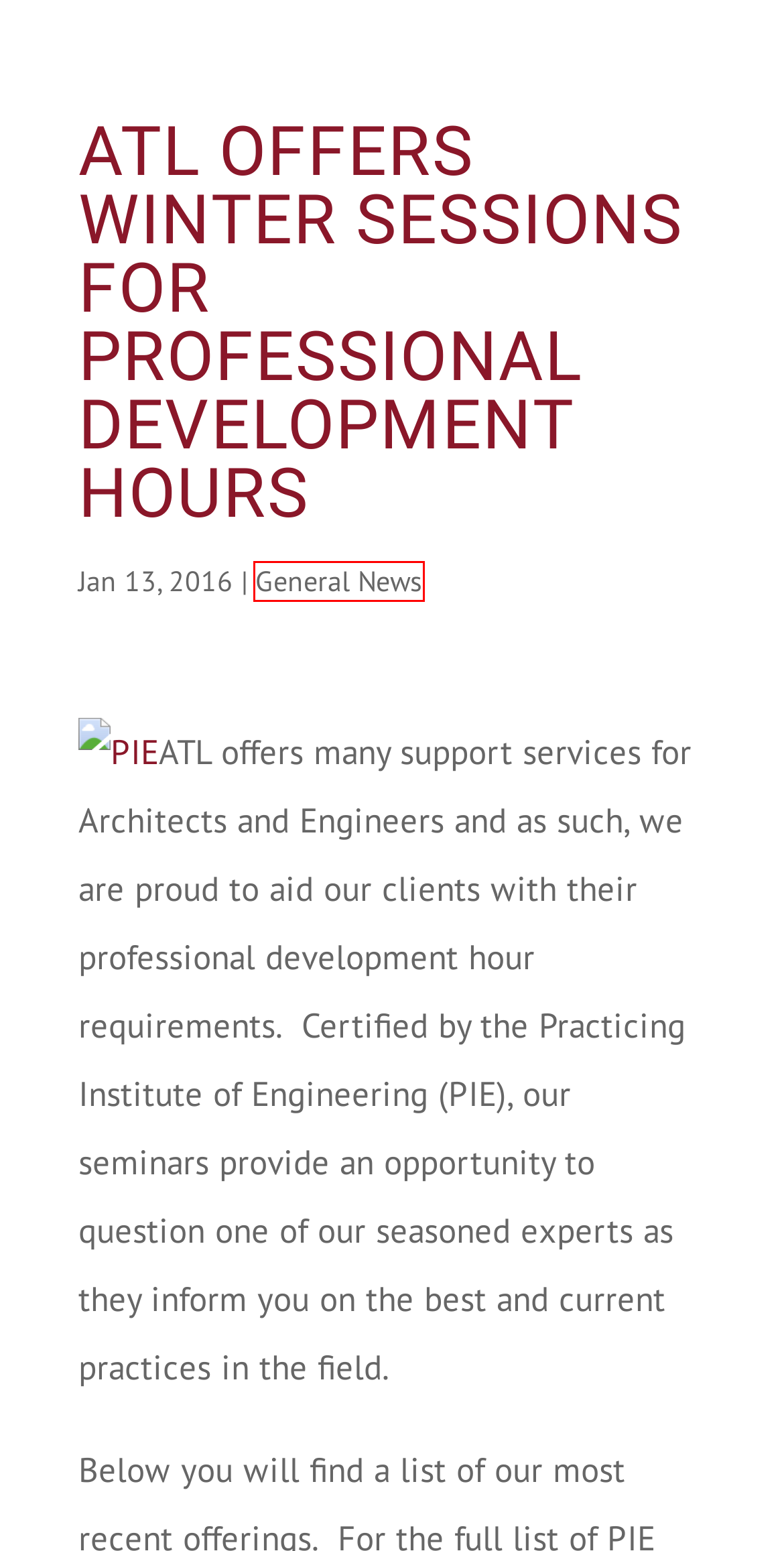Look at the screenshot of a webpage with a red bounding box and select the webpage description that best corresponds to the new page after clicking the element in the red box. Here are the options:
A. Lab Archives - Atlantic Testing Laboratories
B. Safety Archives - Atlantic Testing Laboratories
C. White Paper Archives - Atlantic Testing Laboratories
D. Trade Shows Archives - Atlantic Testing Laboratories
E. Career Path Archives - Atlantic Testing Laboratories
F. Key Projects - Atlantic Testing Laboratories
G. Contact - Atlantic Testing Laboratories
H. General News Archives - Atlantic Testing Laboratories

H